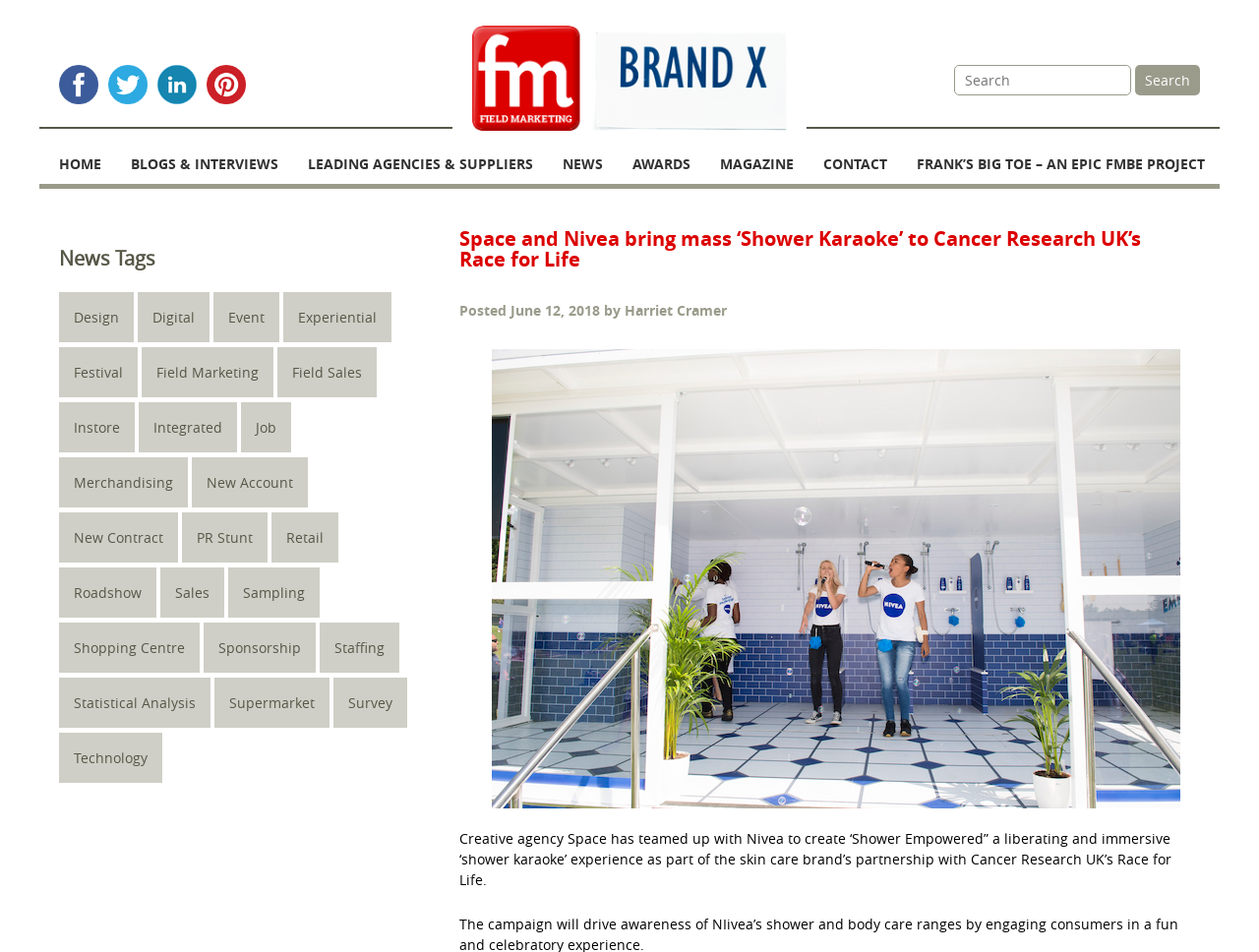Locate the bounding box coordinates of the area where you should click to accomplish the instruction: "Read the article about 'Real Madrid, Europe’s best soccer team, offers...' ".

None